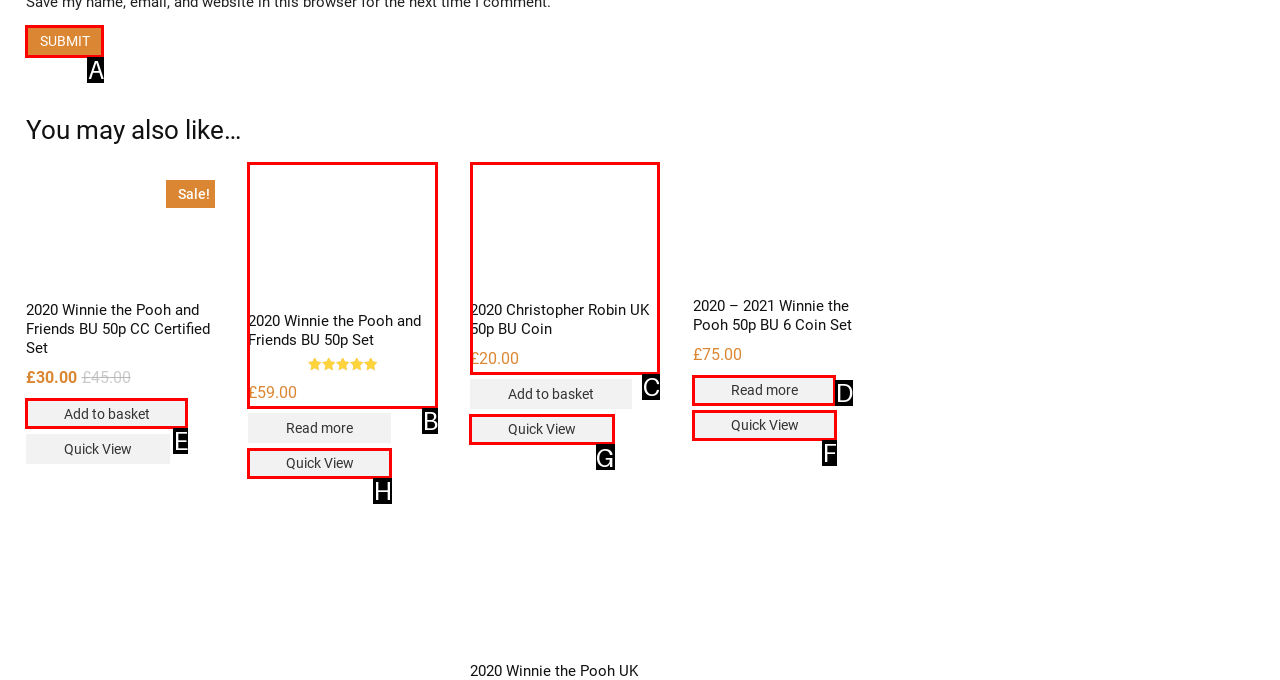Point out the HTML element I should click to achieve the following task: Quick view '2020 Christopher Robin UK 50p BU Coin' Provide the letter of the selected option from the choices.

G